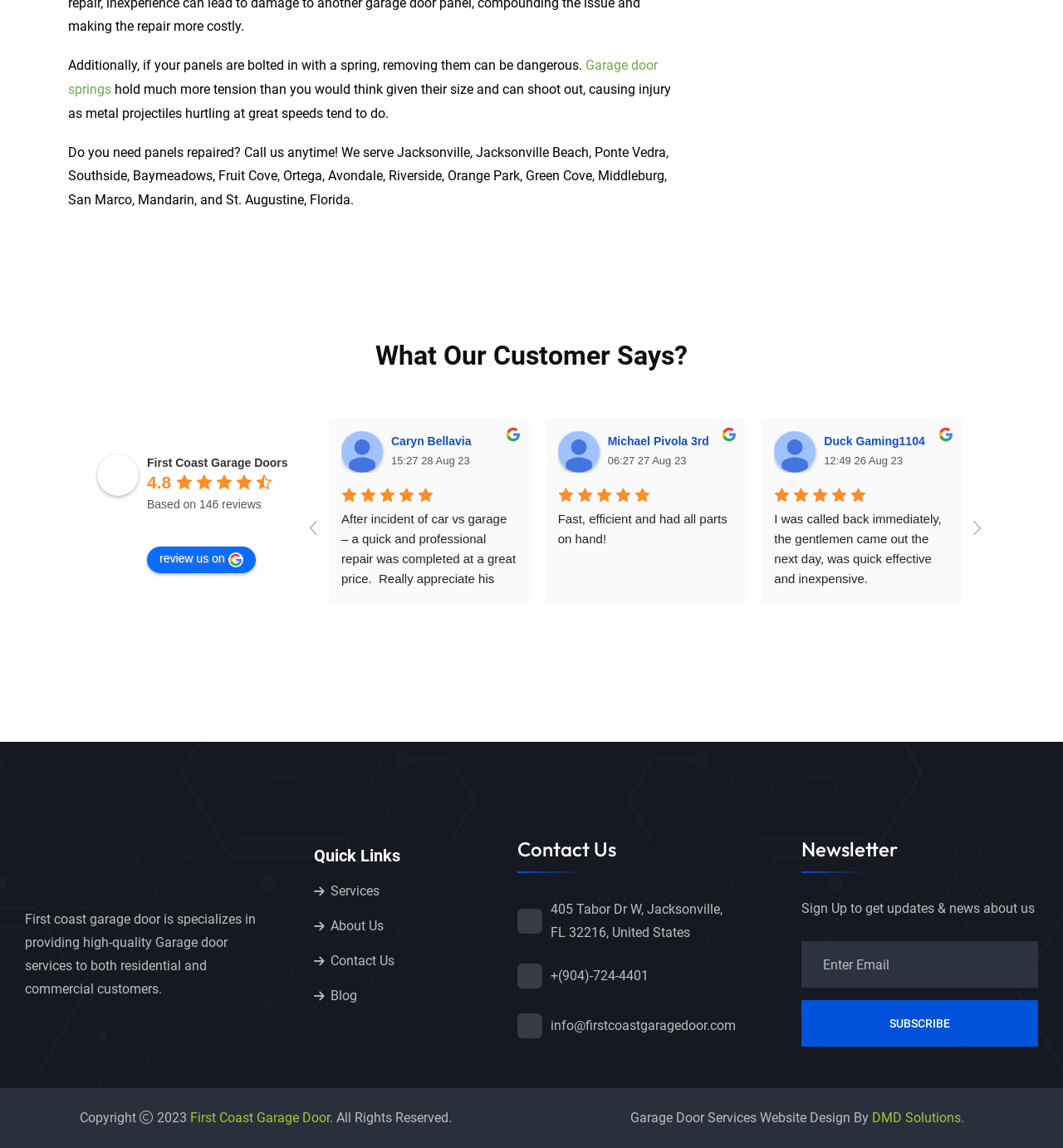What is the purpose of the company?
Please provide a detailed and comprehensive answer to the question.

I found the text 'First coast garage door is specializes in providing high-quality Garage door services to both residential and commercial customers.' located at [0.023, 0.794, 0.241, 0.868] which indicates the purpose of the company.